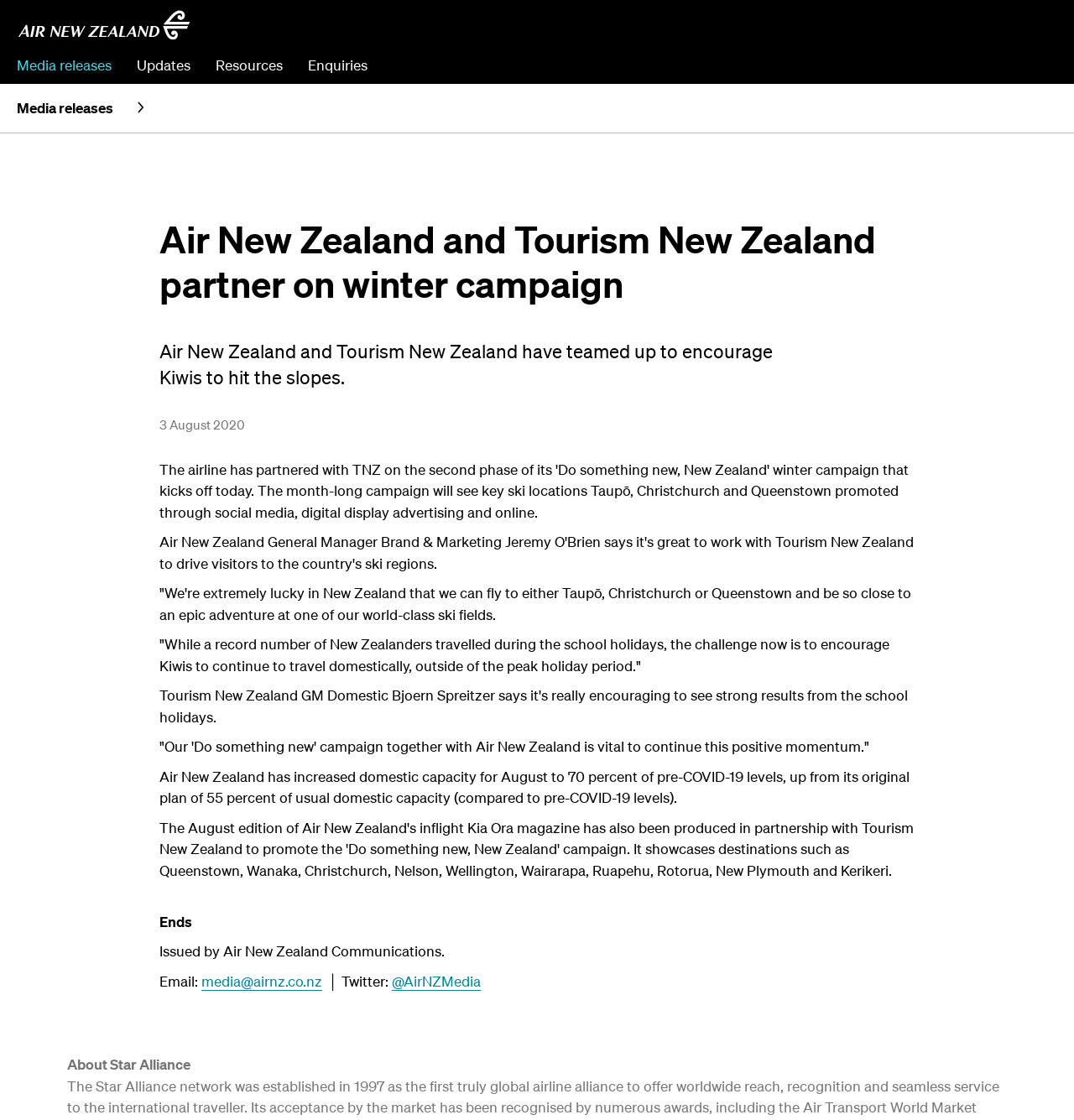Please provide a detailed answer to the question below based on the screenshot: 
What is the current domestic capacity of Air New Zealand?

The answer can be found in the text 'Air New Zealand has increased domestic capacity for August to 70 percent of pre-COVID-19 levels, up from its original plan of 55 percent of usual domestic capacity (compared to pre-COVID-19 levels).' This sentence explicitly states the current domestic capacity of Air New Zealand.